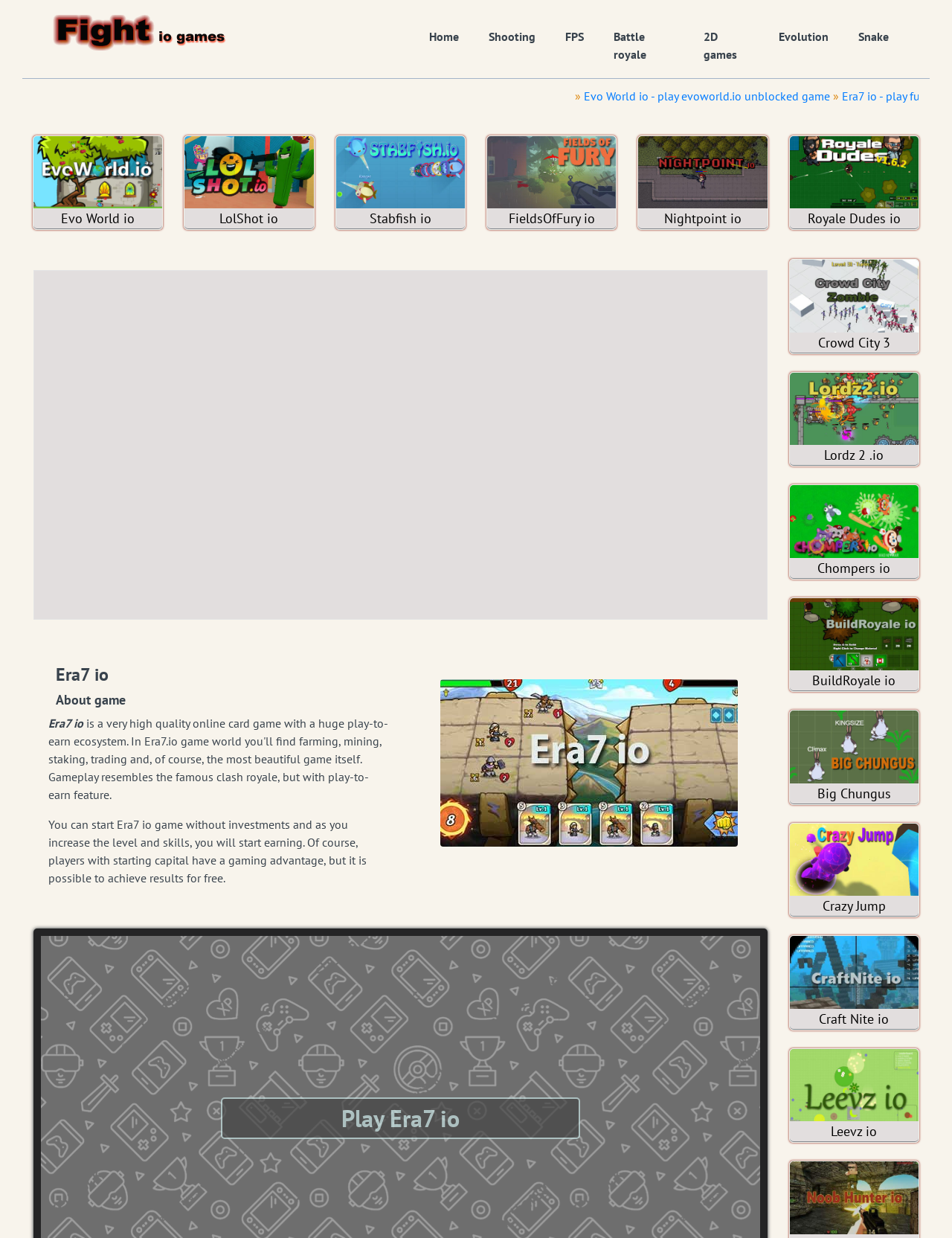Answer this question in one word or a short phrase: What is the game category of 'Shooting' link?

FPS